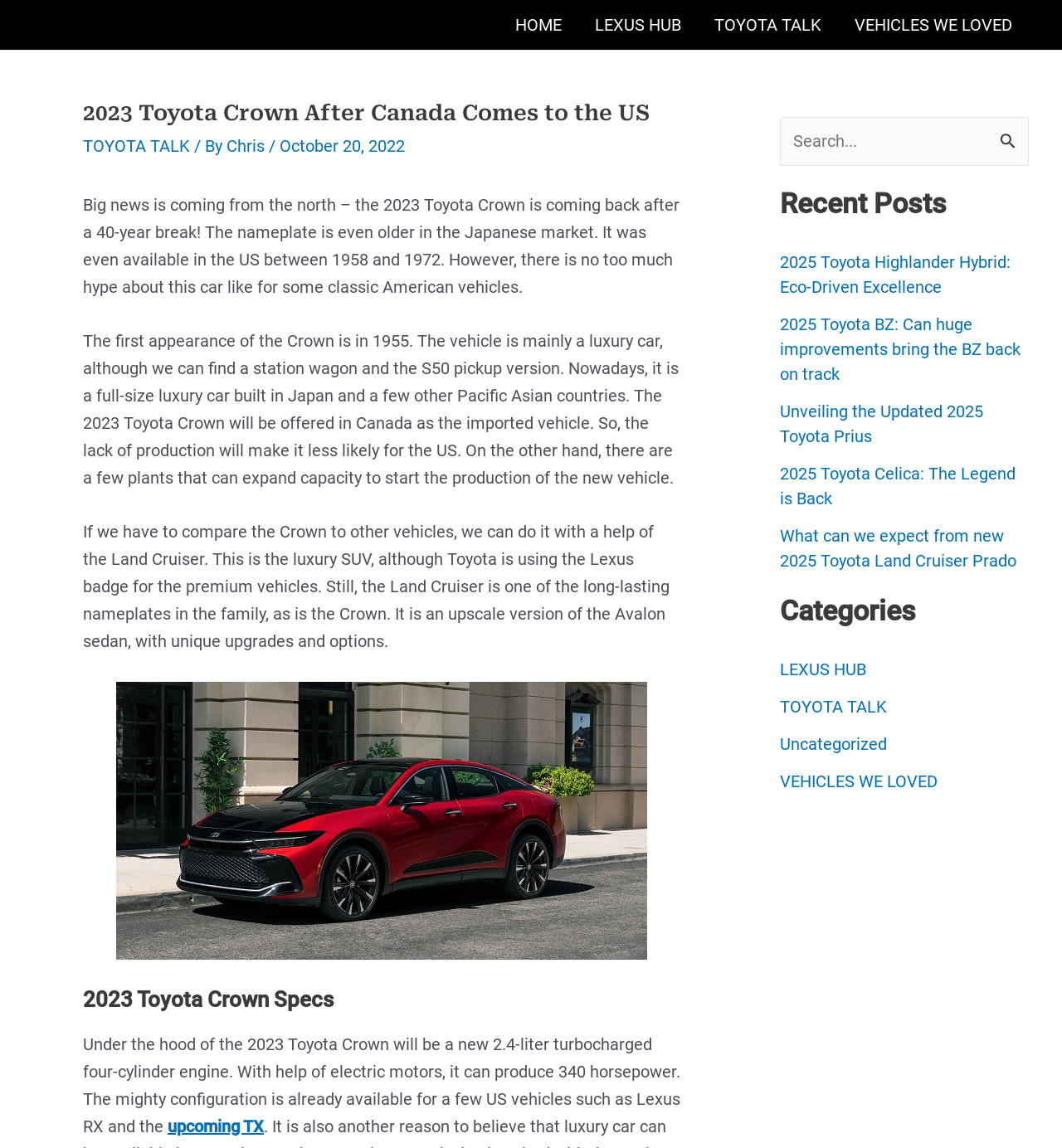Use a single word or phrase to answer the question:
What is the year when the Toyota Crown was first introduced?

1955